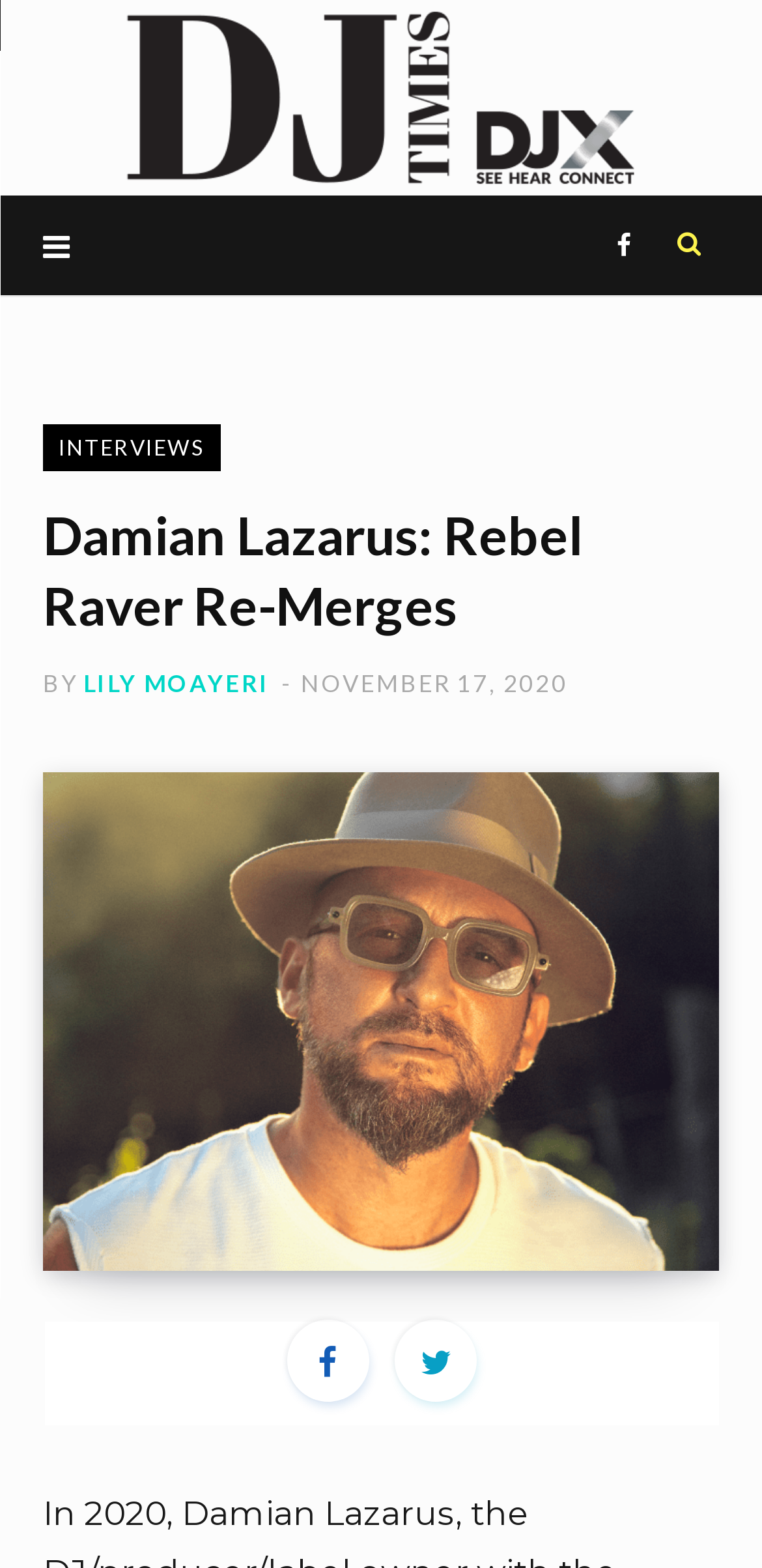Please give the bounding box coordinates of the area that should be clicked to fulfill the following instruction: "visit Home page". The coordinates should be in the format of four float numbers from 0 to 1, i.e., [left, top, right, bottom].

None